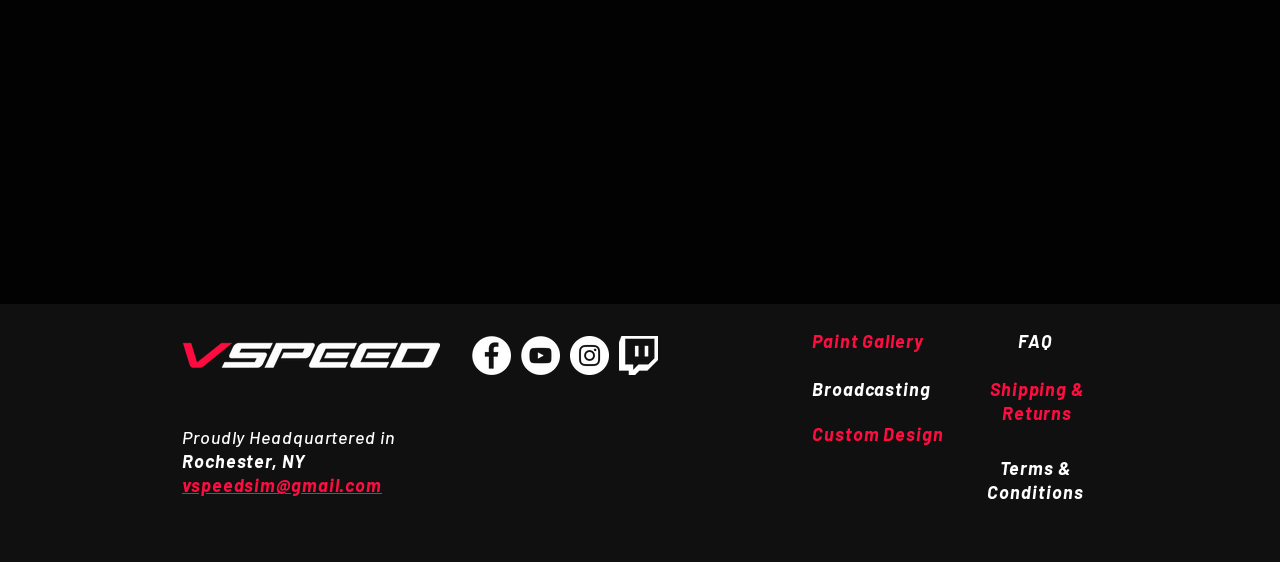Highlight the bounding box coordinates of the element you need to click to perform the following instruction: "Contact via email."

[0.142, 0.843, 0.299, 0.883]